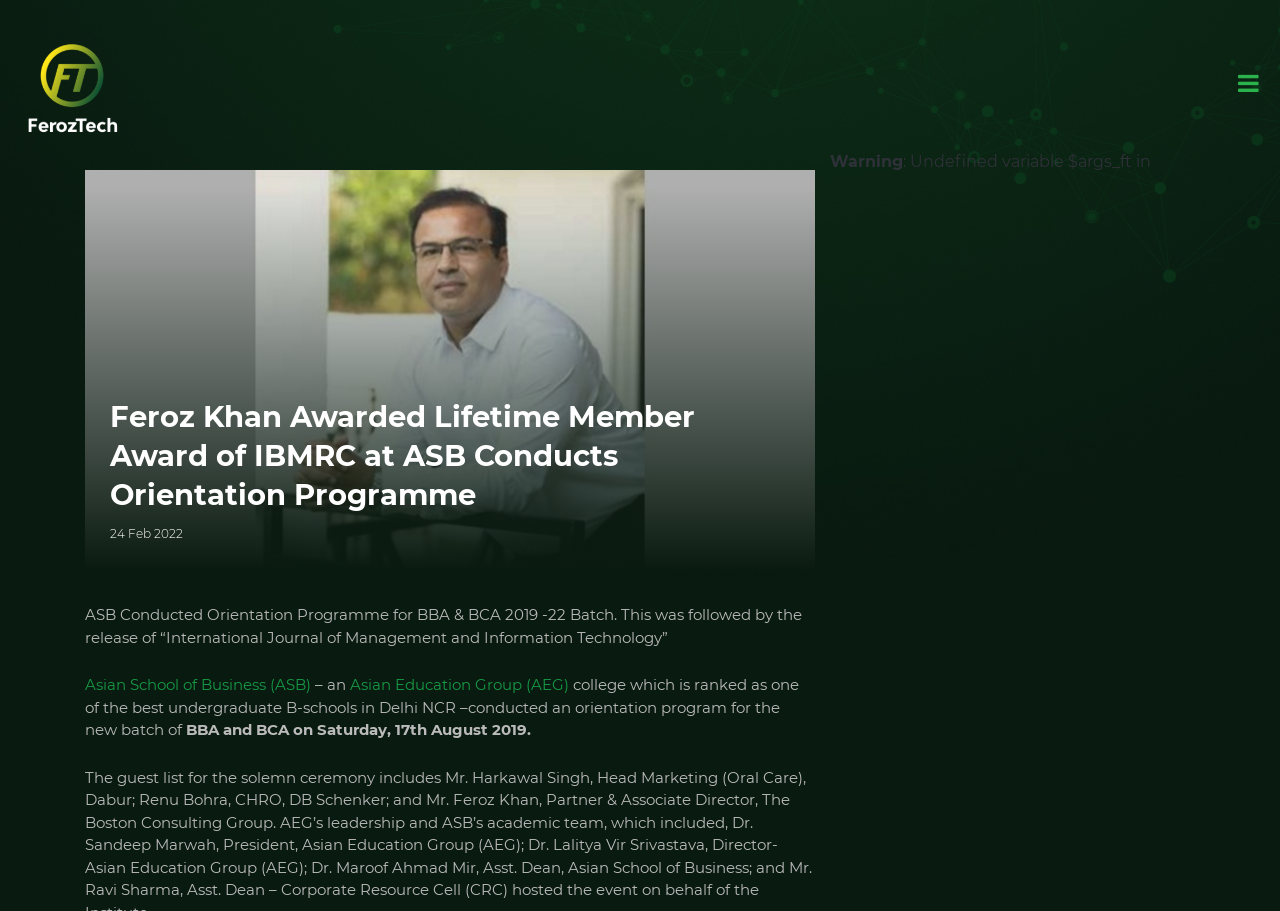From the given element description: "Asian School of Business (ASB)", find the bounding box for the UI element. Provide the coordinates as four float numbers between 0 and 1, in the order [left, top, right, bottom].

[0.066, 0.741, 0.243, 0.762]